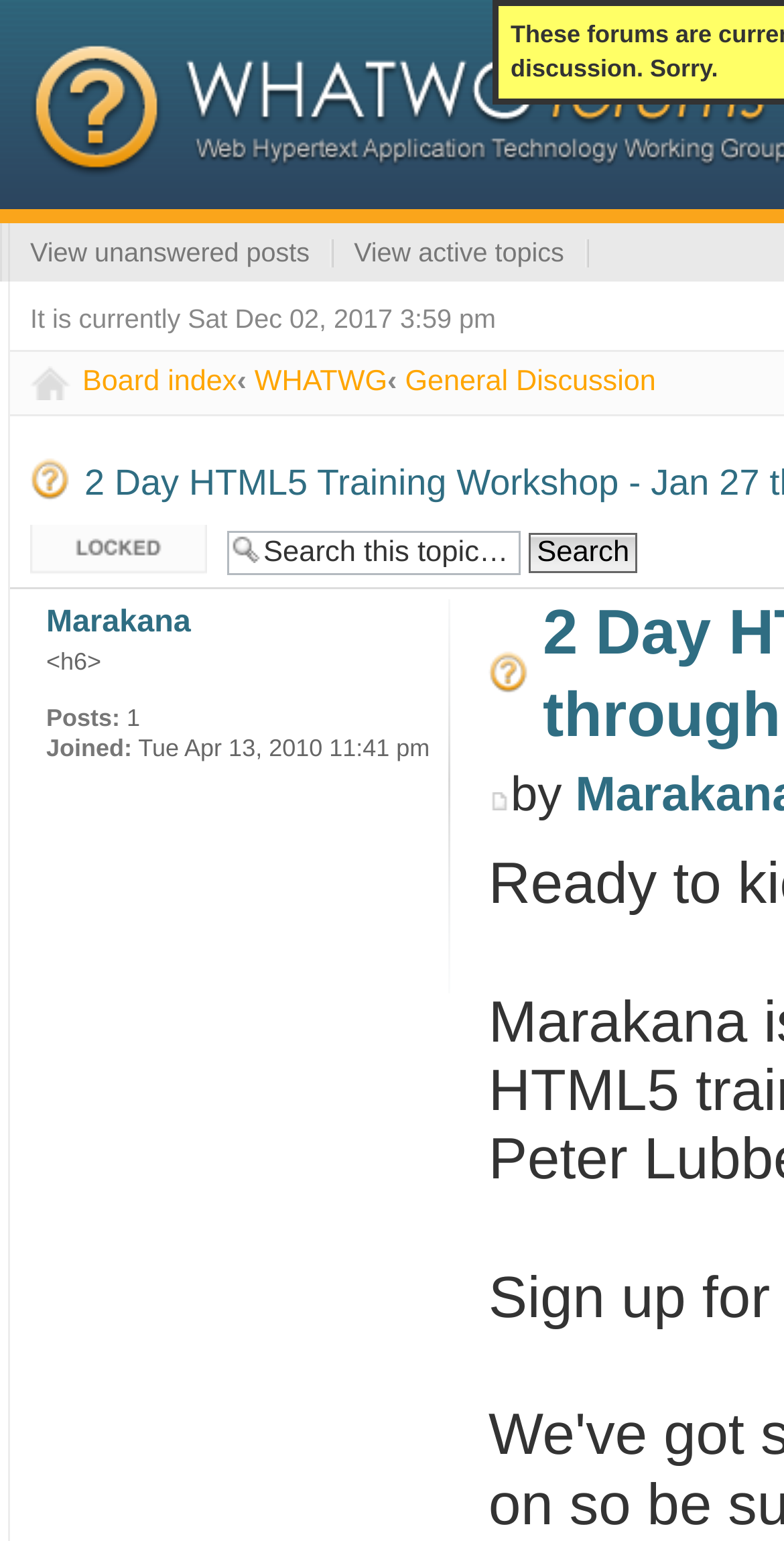Can you give a detailed response to the following question using the information from the image? What is the current date and time?

I found the current date and time by looking at the StaticText element with the text 'It is currently Sat Dec 02, 2017 3:59 pm' which is located at the top of the webpage.